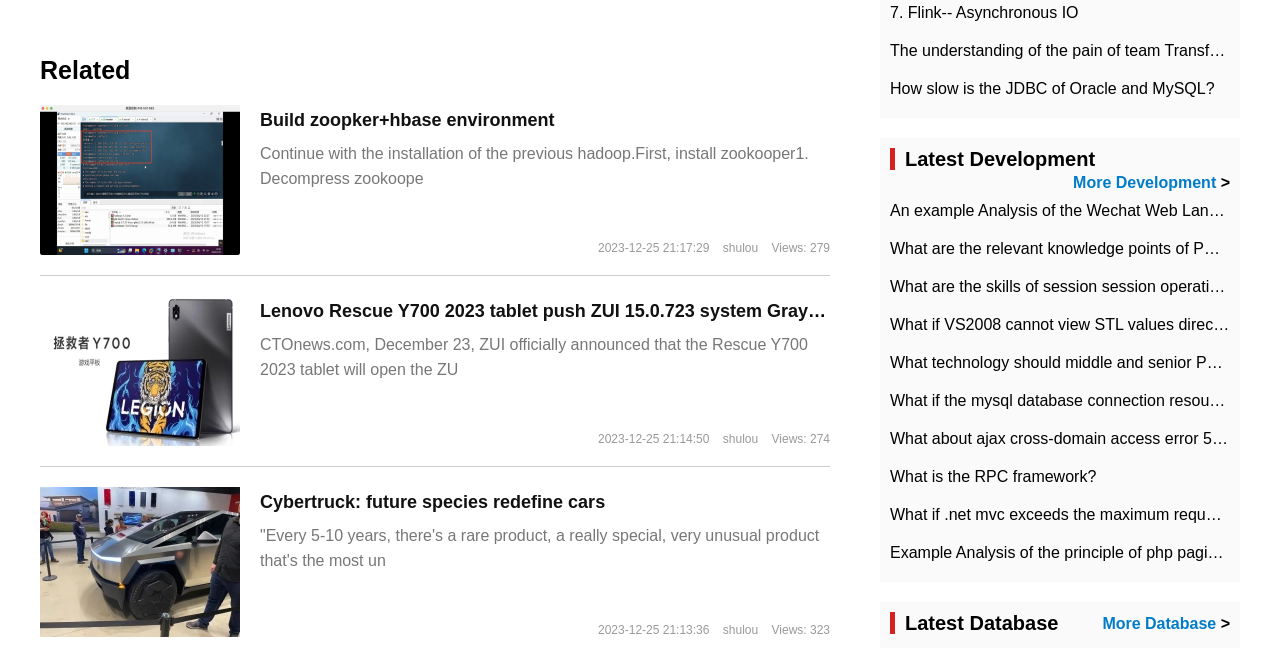Locate the bounding box coordinates of the UI element described by: "Build zoopker+hbase environment". The bounding box coordinates should consist of four float numbers between 0 and 1, i.e., [left, top, right, bottom].

[0.203, 0.17, 0.433, 0.201]